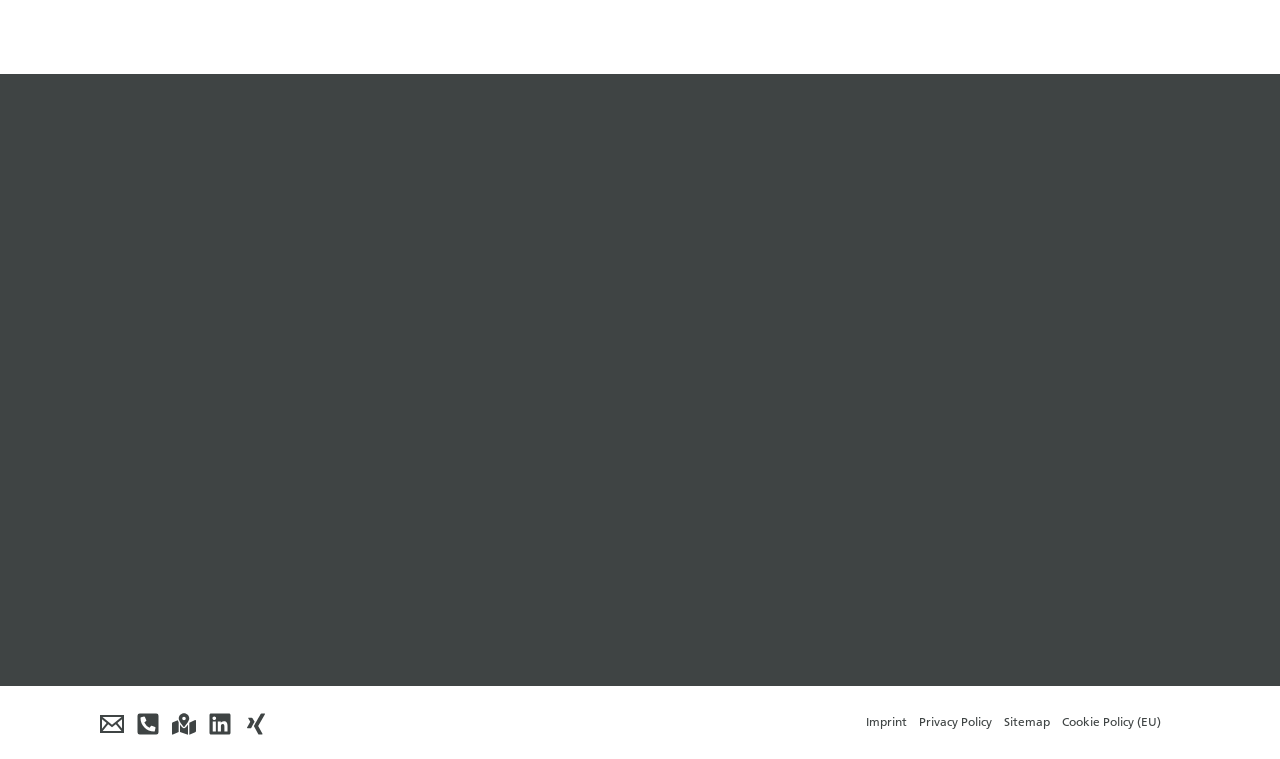Provide a short answer to the following question with just one word or phrase: What is the second link in the footer section?

Telefon